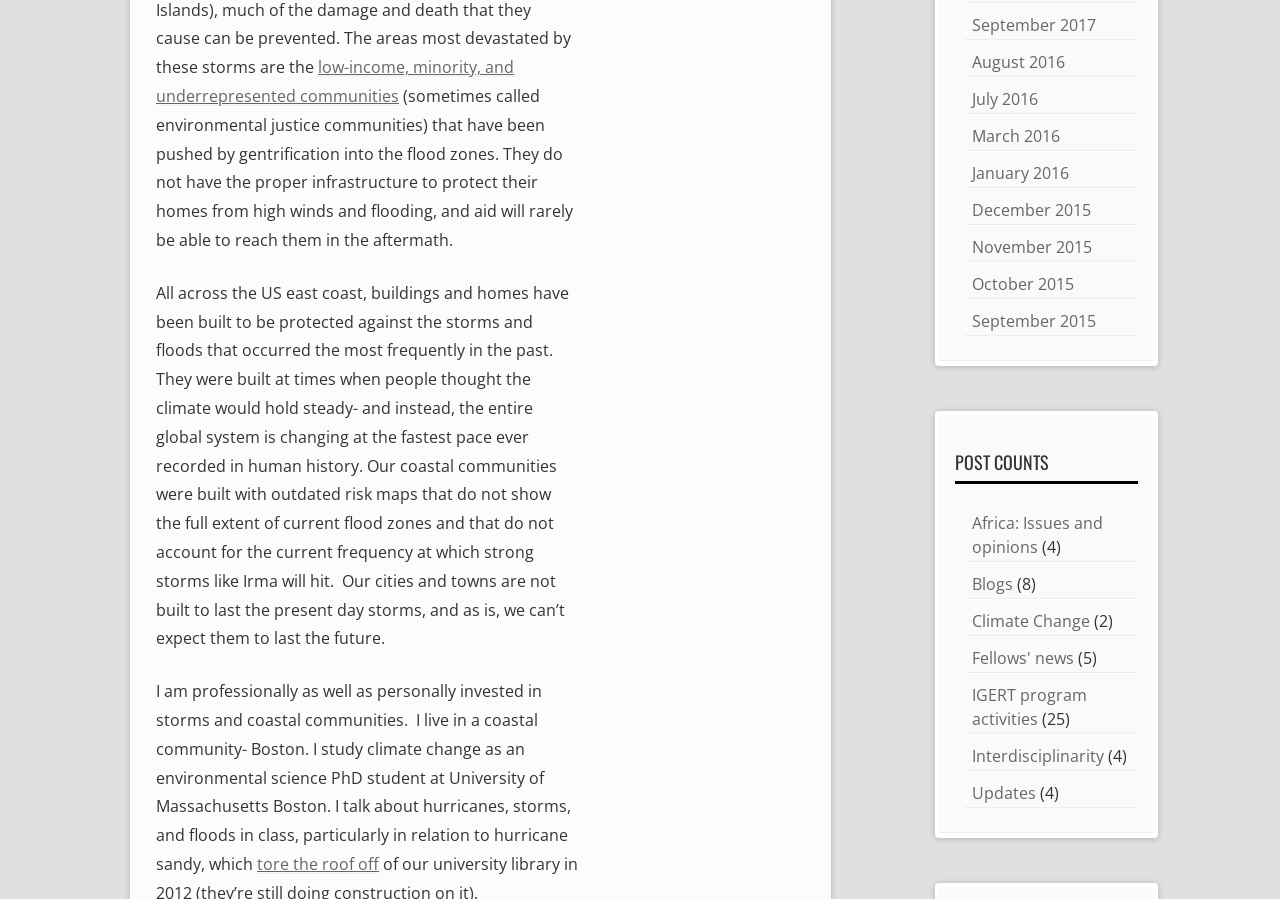What type of communities are mentioned in the first paragraph?
Please provide a comprehensive answer based on the visual information in the image.

The first paragraph mentions that low-income, minority, and underrepresented communities, also referred to as environmental justice communities, are being pushed into flood zones due to gentrification and lack the proper infrastructure to protect their homes from high winds and flooding.